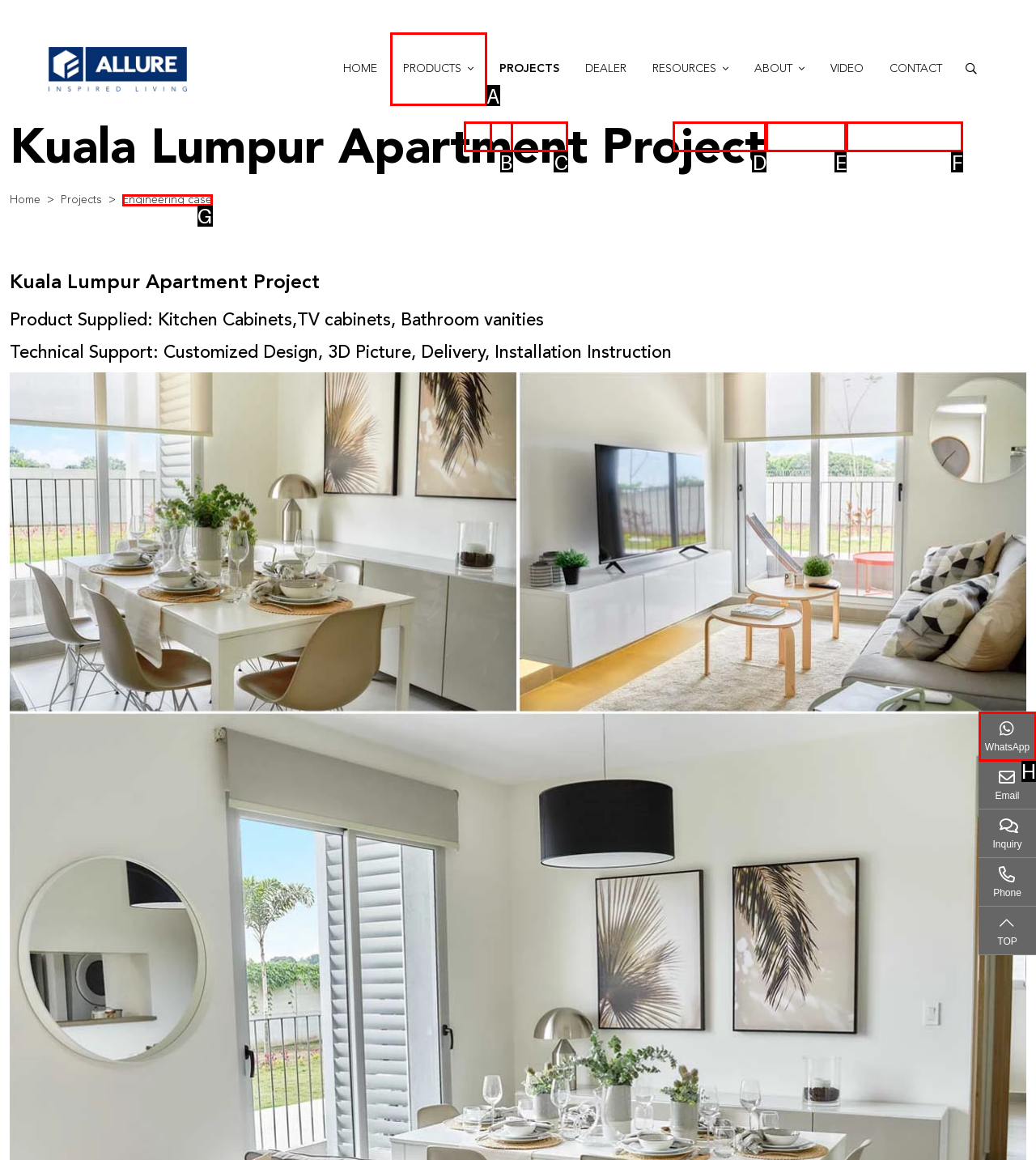Choose the letter of the option you need to click to Contact us through WhatsApp. Answer with the letter only.

H